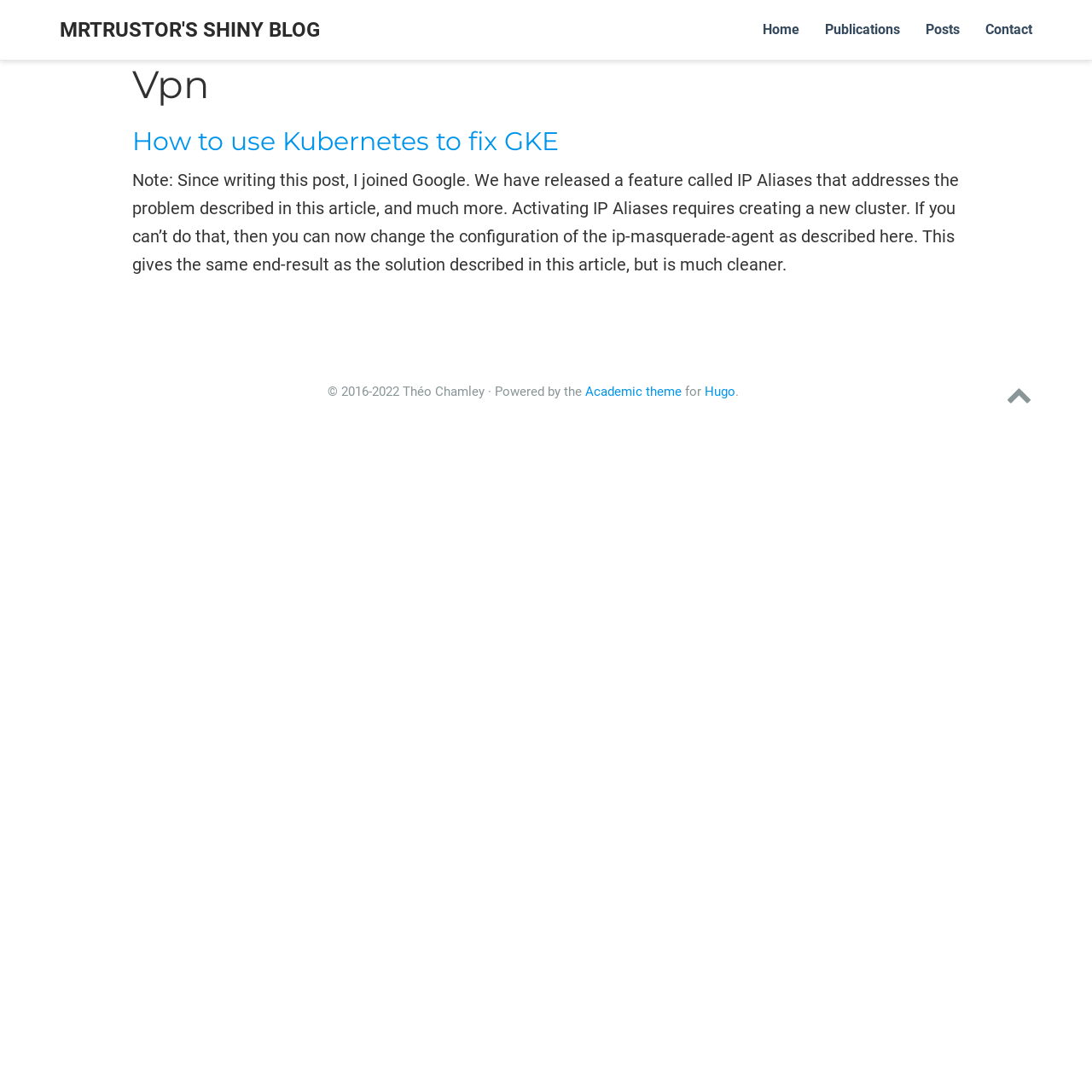Could you provide the bounding box coordinates for the portion of the screen to click to complete this instruction: "contact the author"?

[0.891, 0.0, 0.957, 0.055]